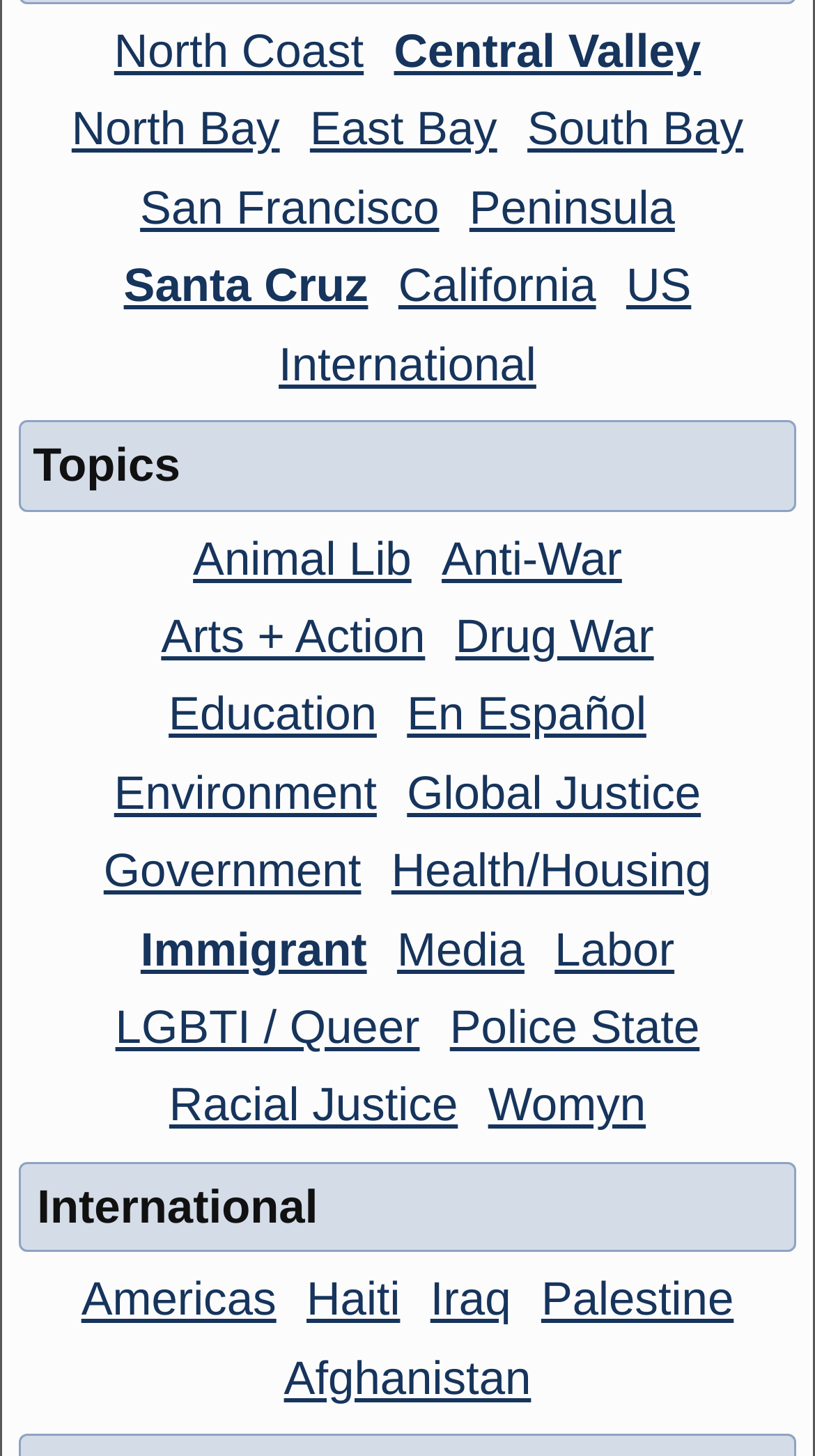Find the bounding box coordinates corresponding to the UI element with the description: "Government". The coordinates should be formatted as [left, top, right, bottom], with values as floats between 0 and 1.

[0.114, 0.58, 0.456, 0.616]